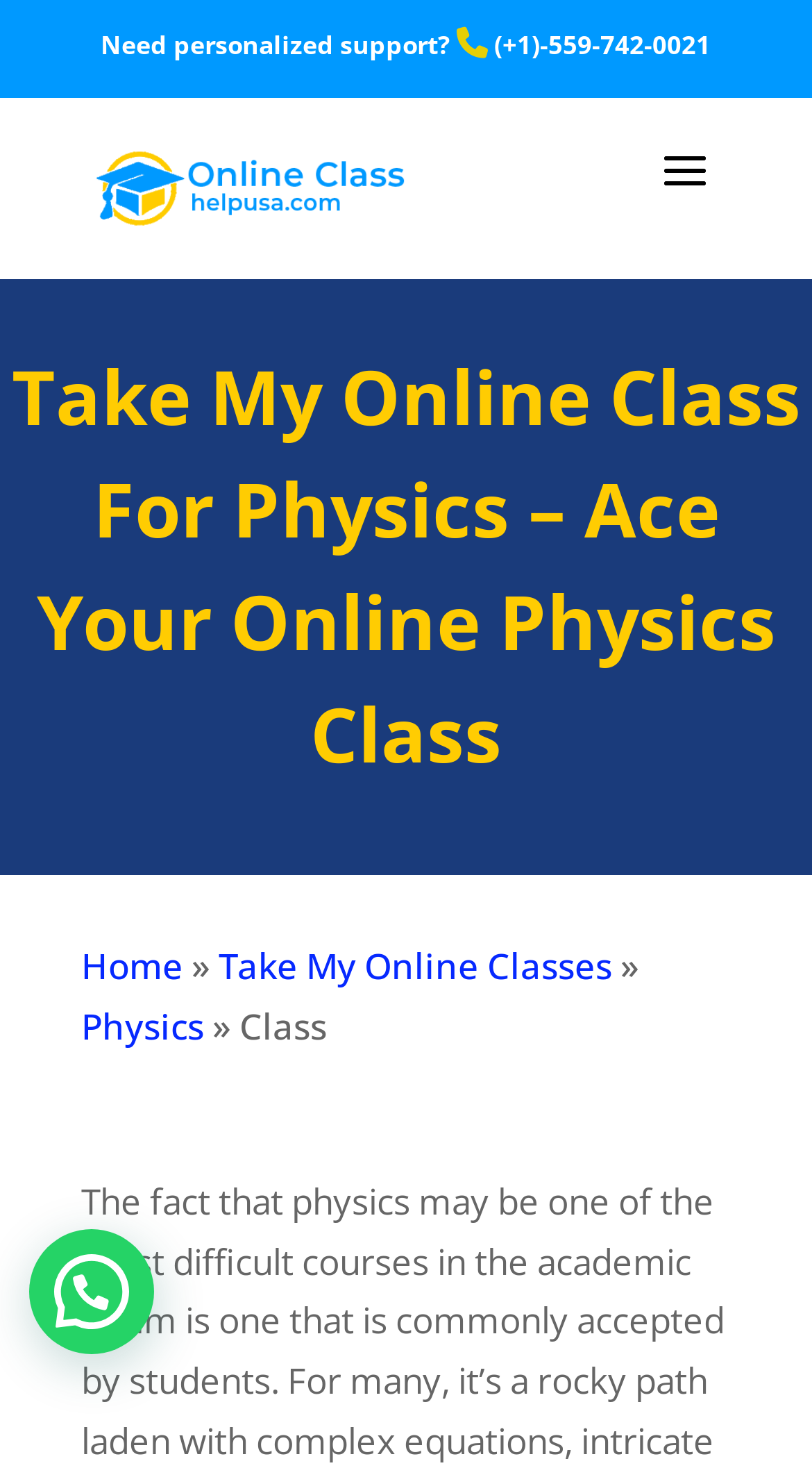Predict the bounding box coordinates for the UI element described as: "Physics". The coordinates should be four float numbers between 0 and 1, presented as [left, top, right, bottom].

[0.1, 0.675, 0.251, 0.707]